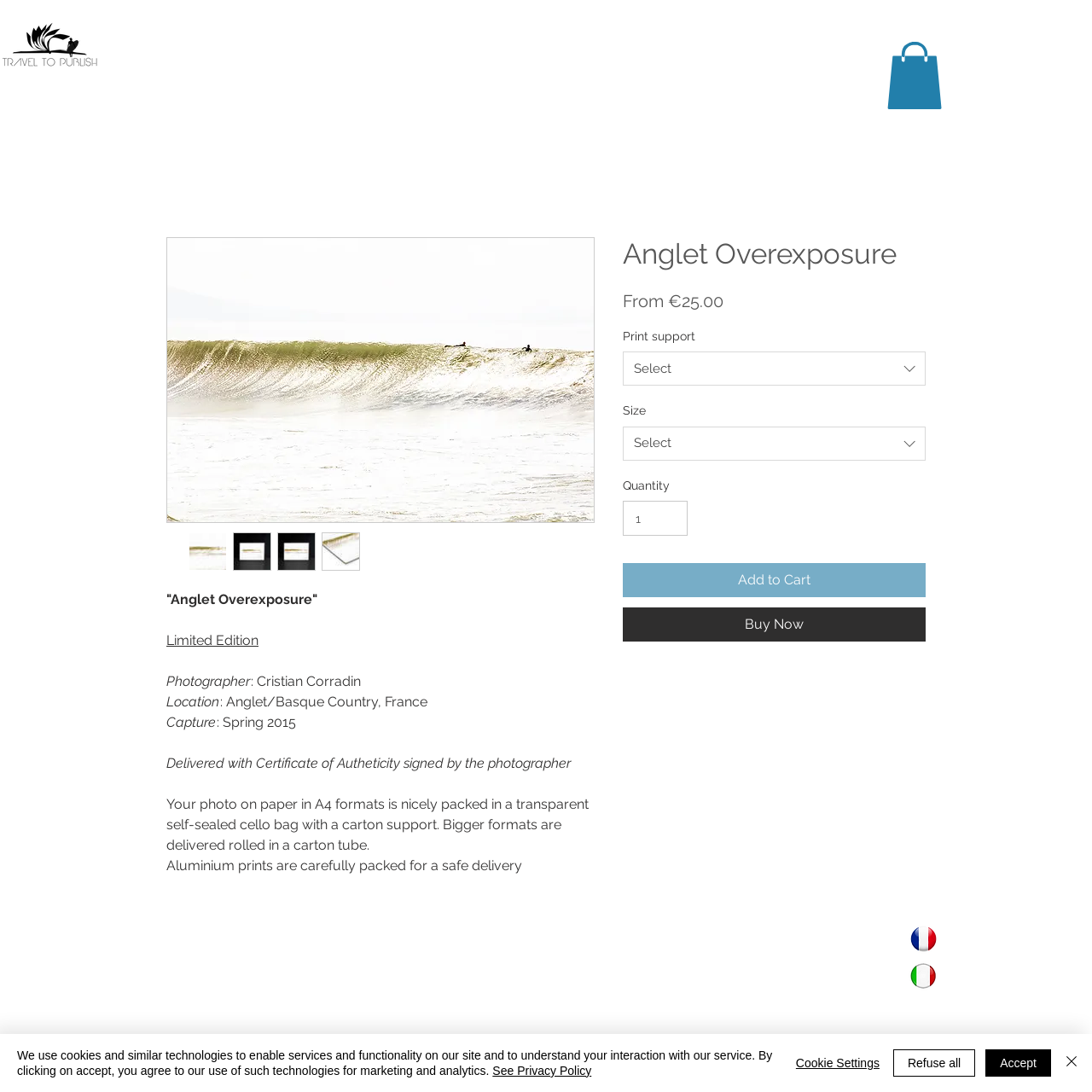Find the bounding box coordinates of the clickable element required to execute the following instruction: "Add to cart". Provide the coordinates as four float numbers between 0 and 1, i.e., [left, top, right, bottom].

[0.57, 0.516, 0.848, 0.547]